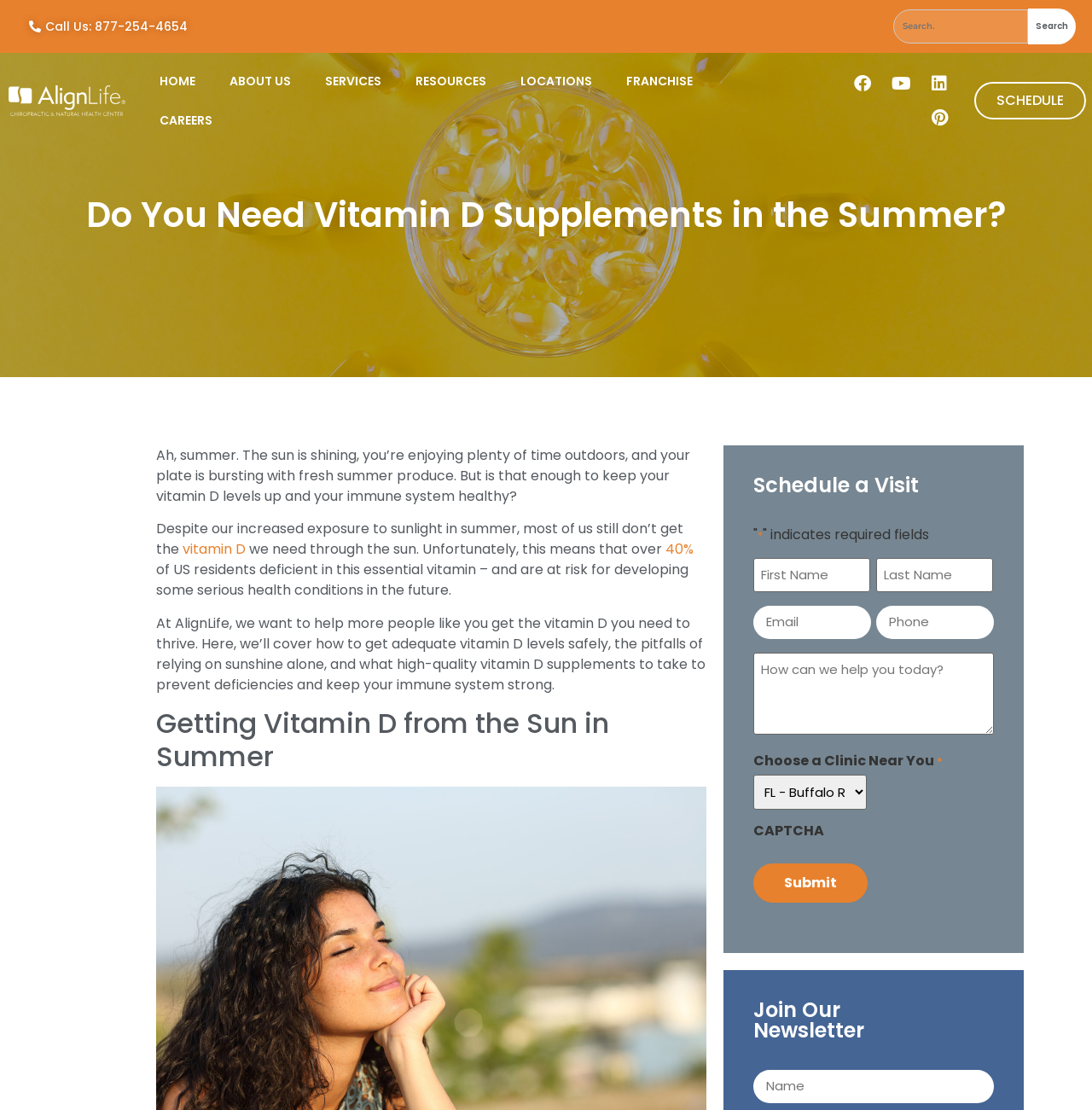What is the topic of the webpage?
Using the visual information from the image, give a one-word or short-phrase answer.

Vitamin D supplements